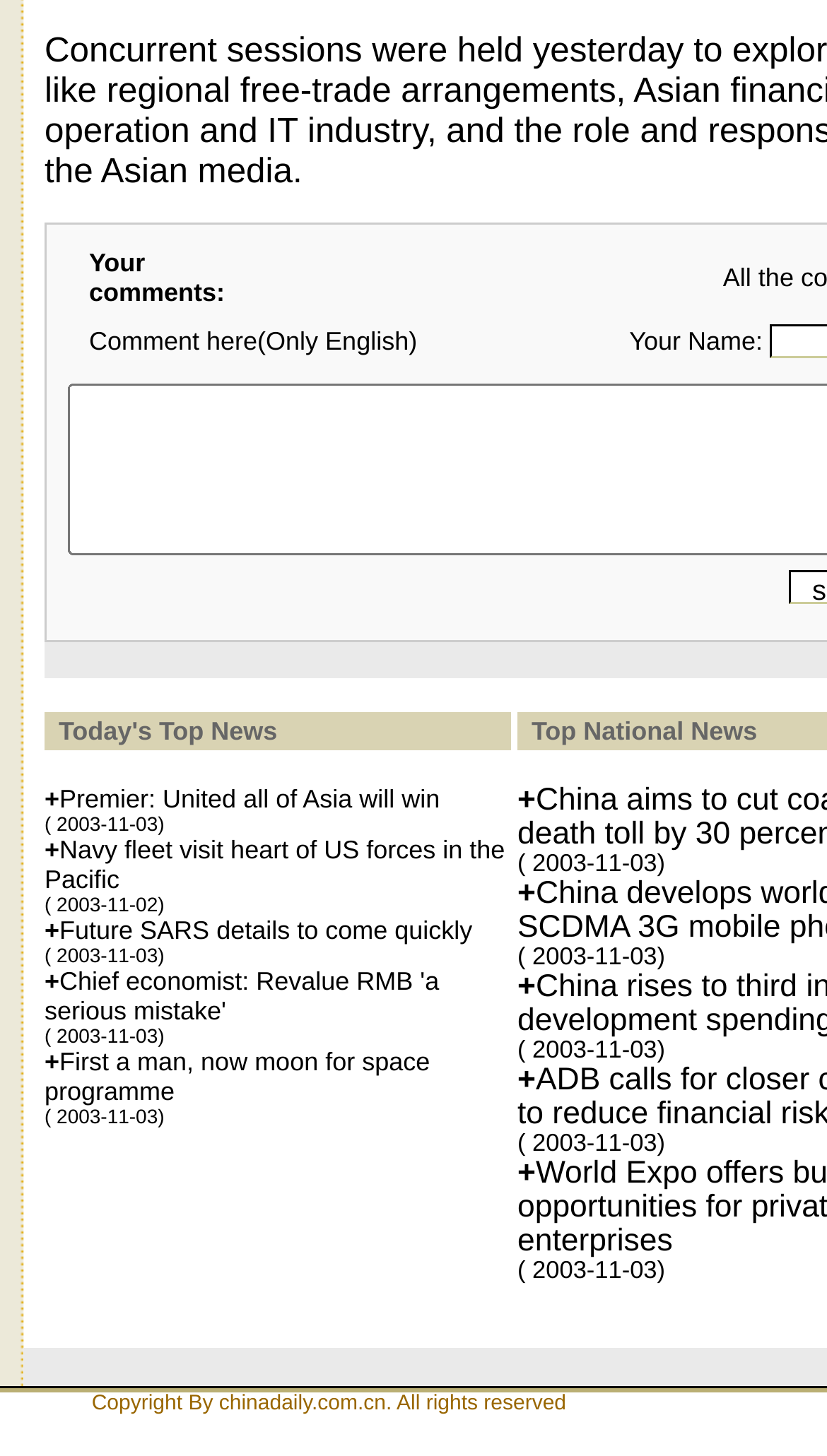What is the purpose of the images on this webpage?
Based on the image, give a concise answer in the form of a single word or short phrase.

Decoration